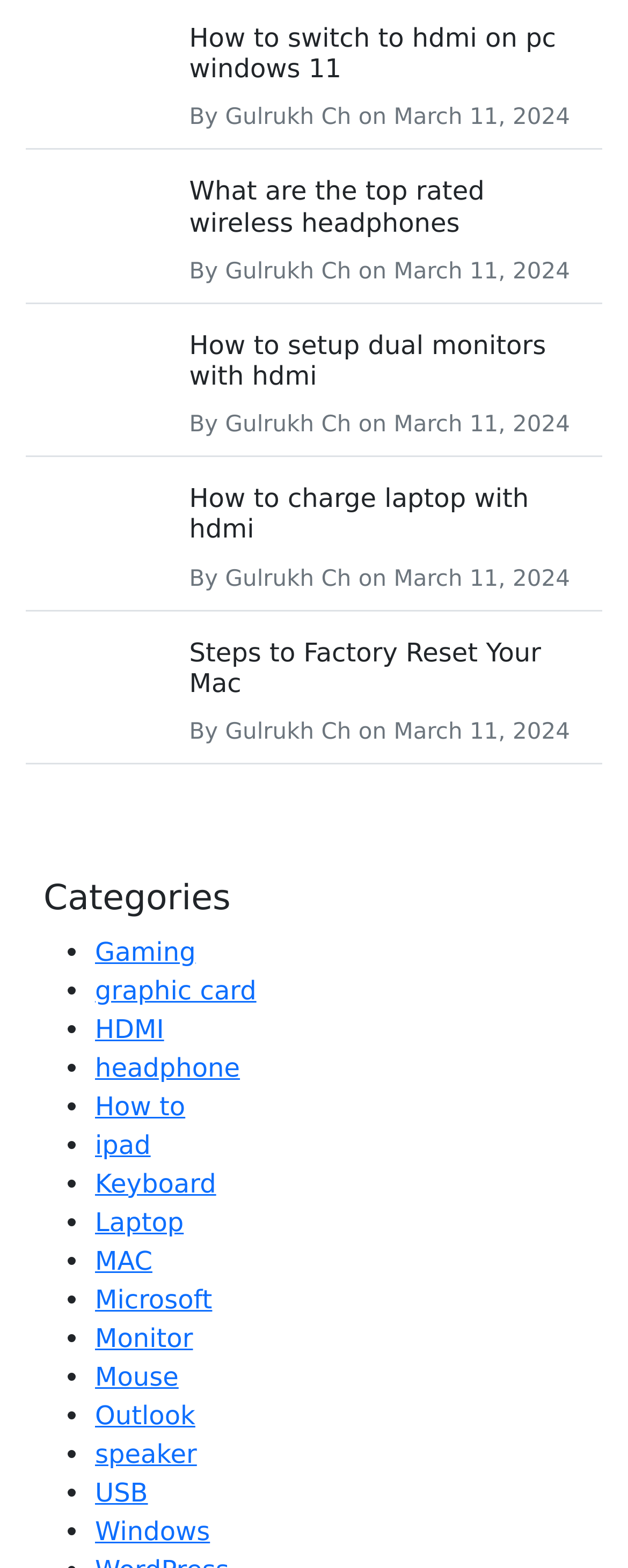Could you highlight the region that needs to be clicked to execute the instruction: "Explore 'Windows'"?

[0.151, 0.967, 0.334, 0.986]